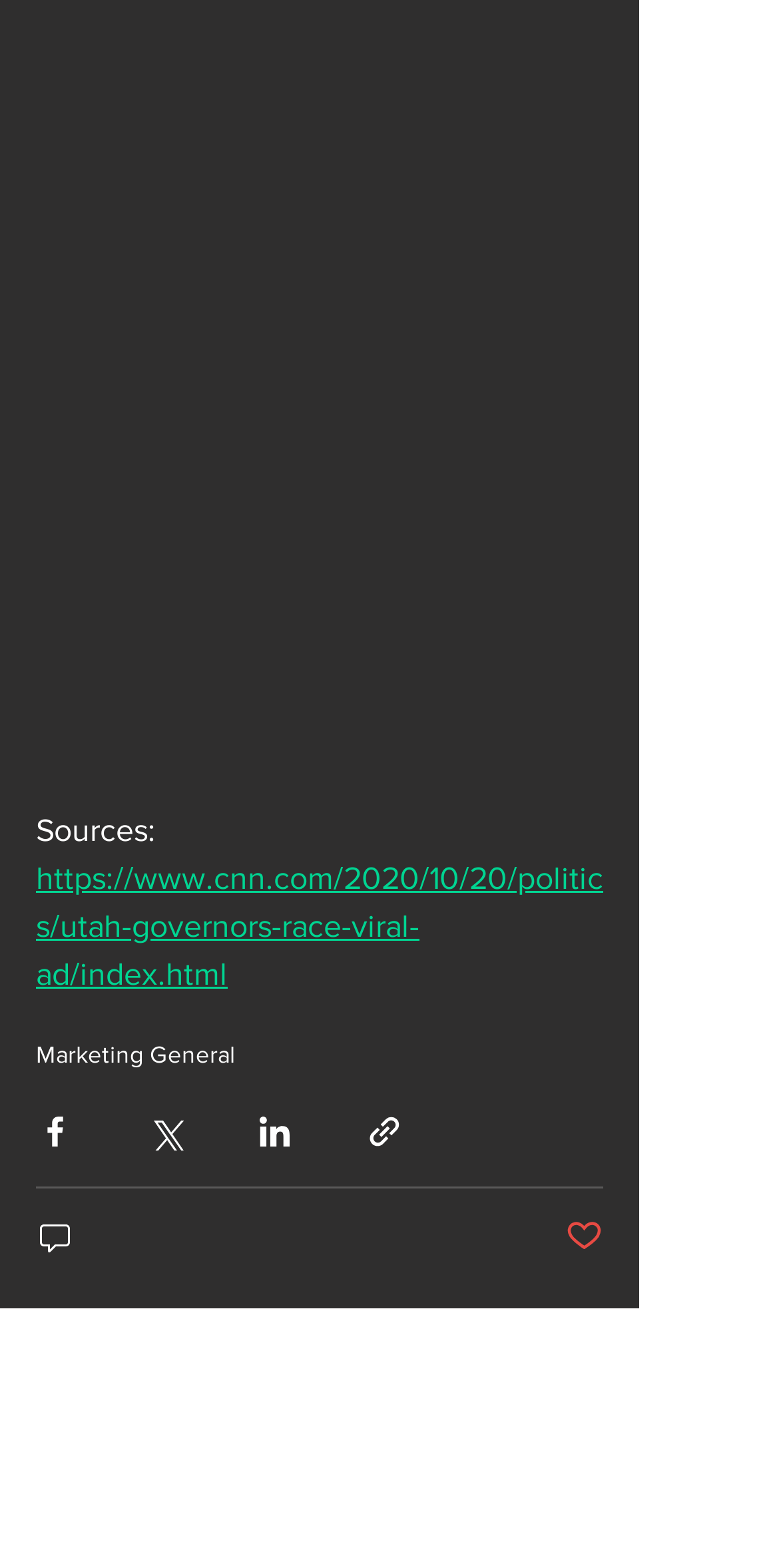Please identify the bounding box coordinates of the element I need to click to follow this instruction: "Share via Twitter".

[0.187, 0.709, 0.236, 0.733]